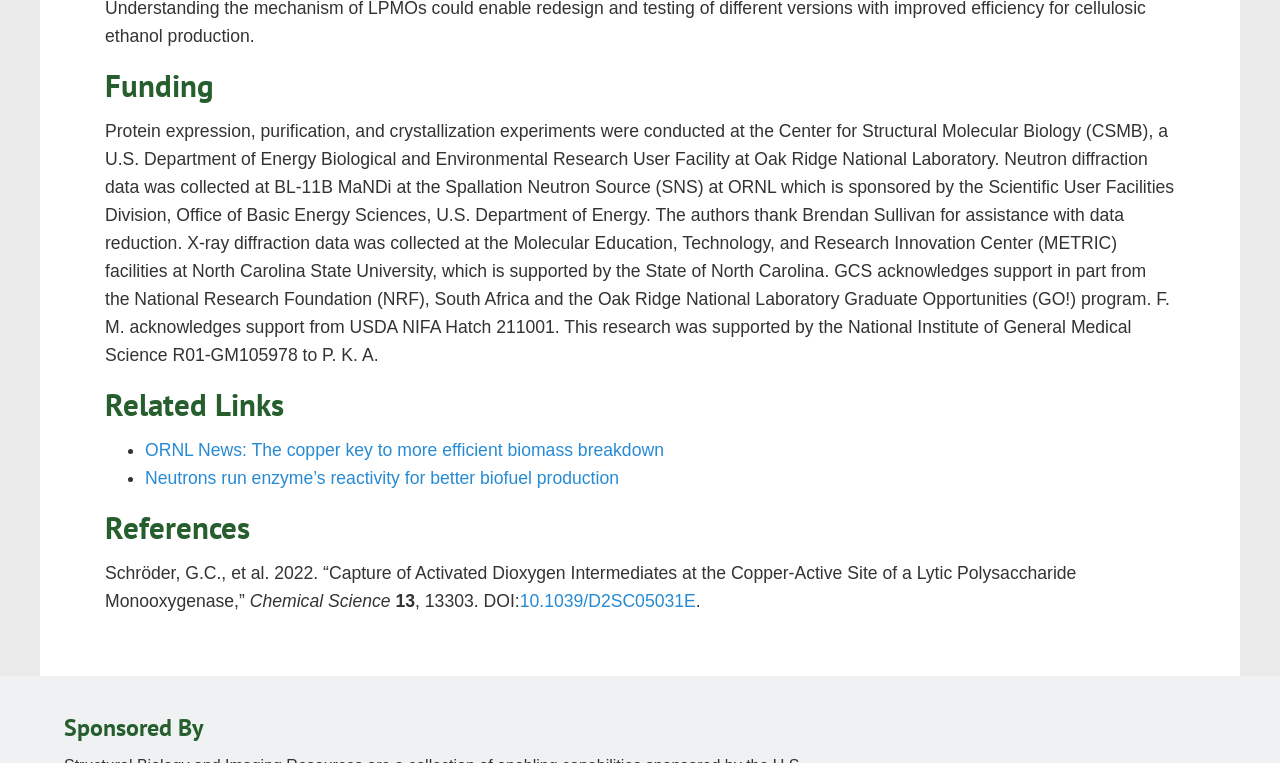Give a concise answer using only one word or phrase for this question:
Who is the author of the research?

Schröder et al.